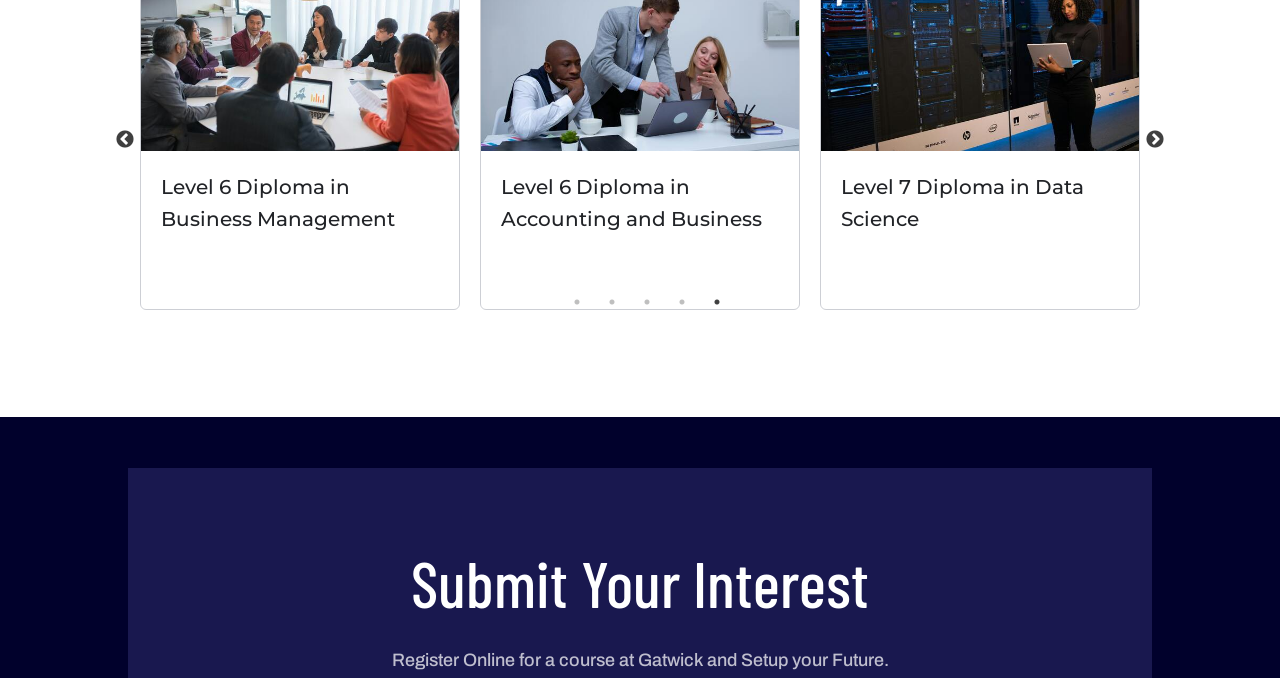How many diploma courses are listed?
Based on the image, give a one-word or short phrase answer.

3